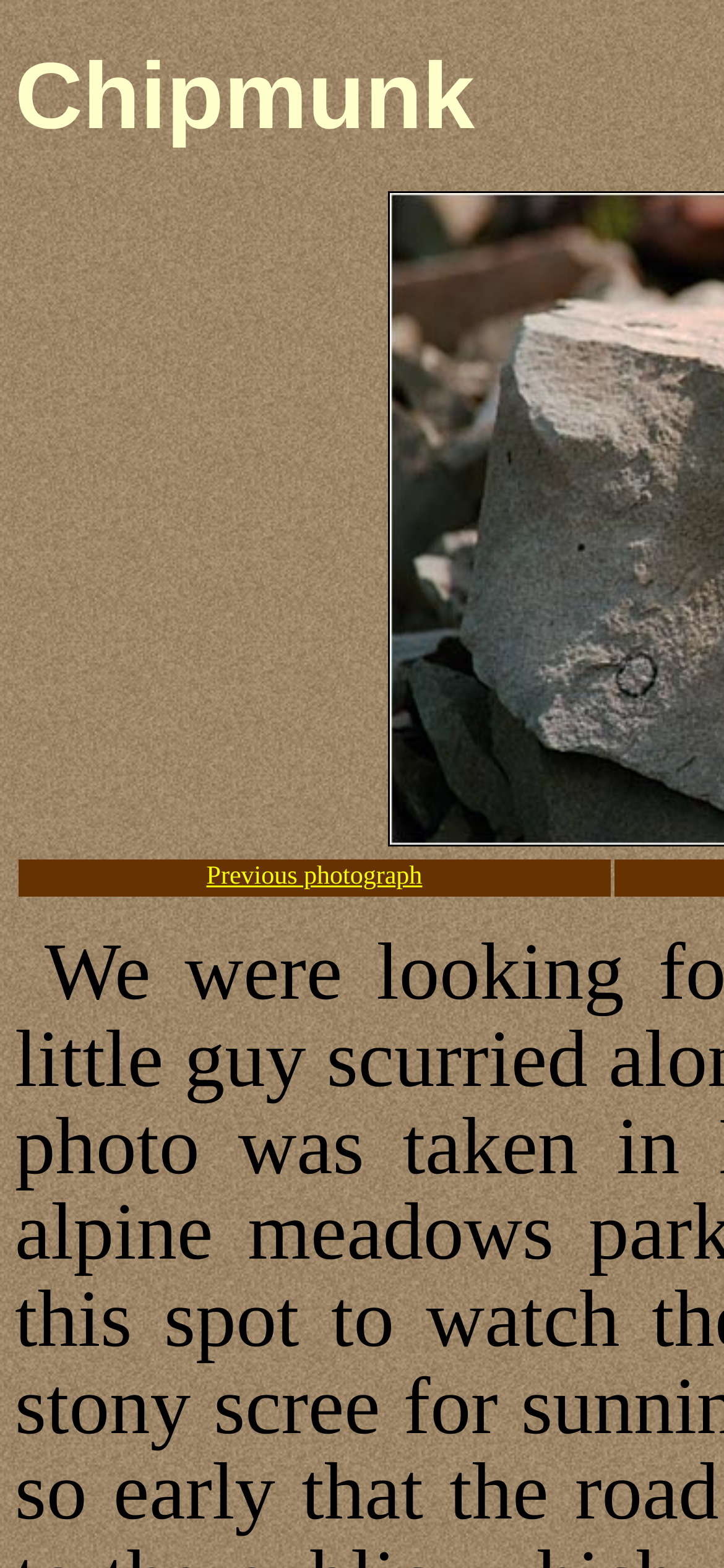Determine the bounding box coordinates of the UI element described below. Use the format (top-left x, top-left y, bottom-right x, bottom-right y) with floating point numbers between 0 and 1: Real examples of essay paper

None